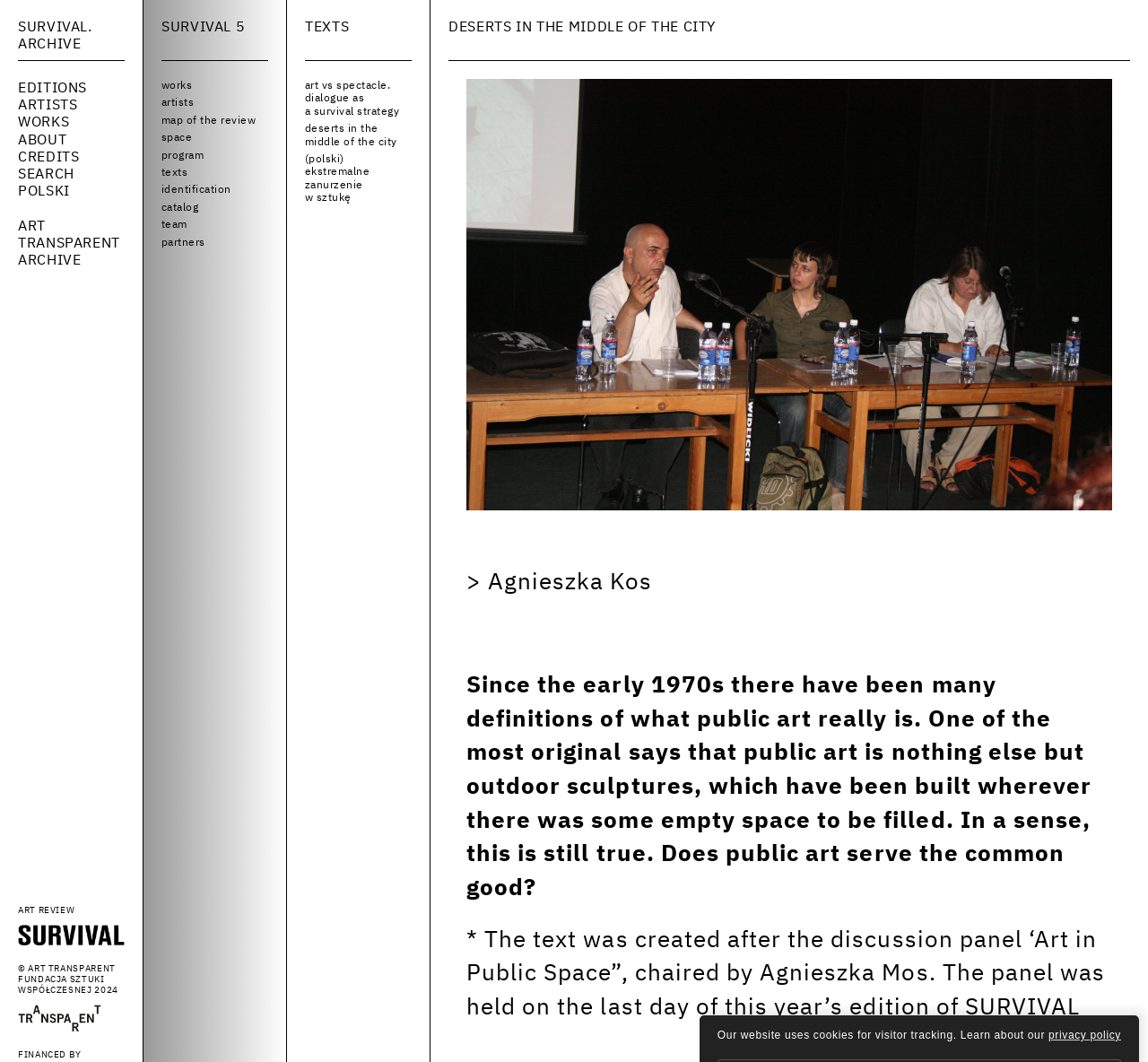Answer the following in one word or a short phrase: 
What is the title of the review?

ART REVIEW